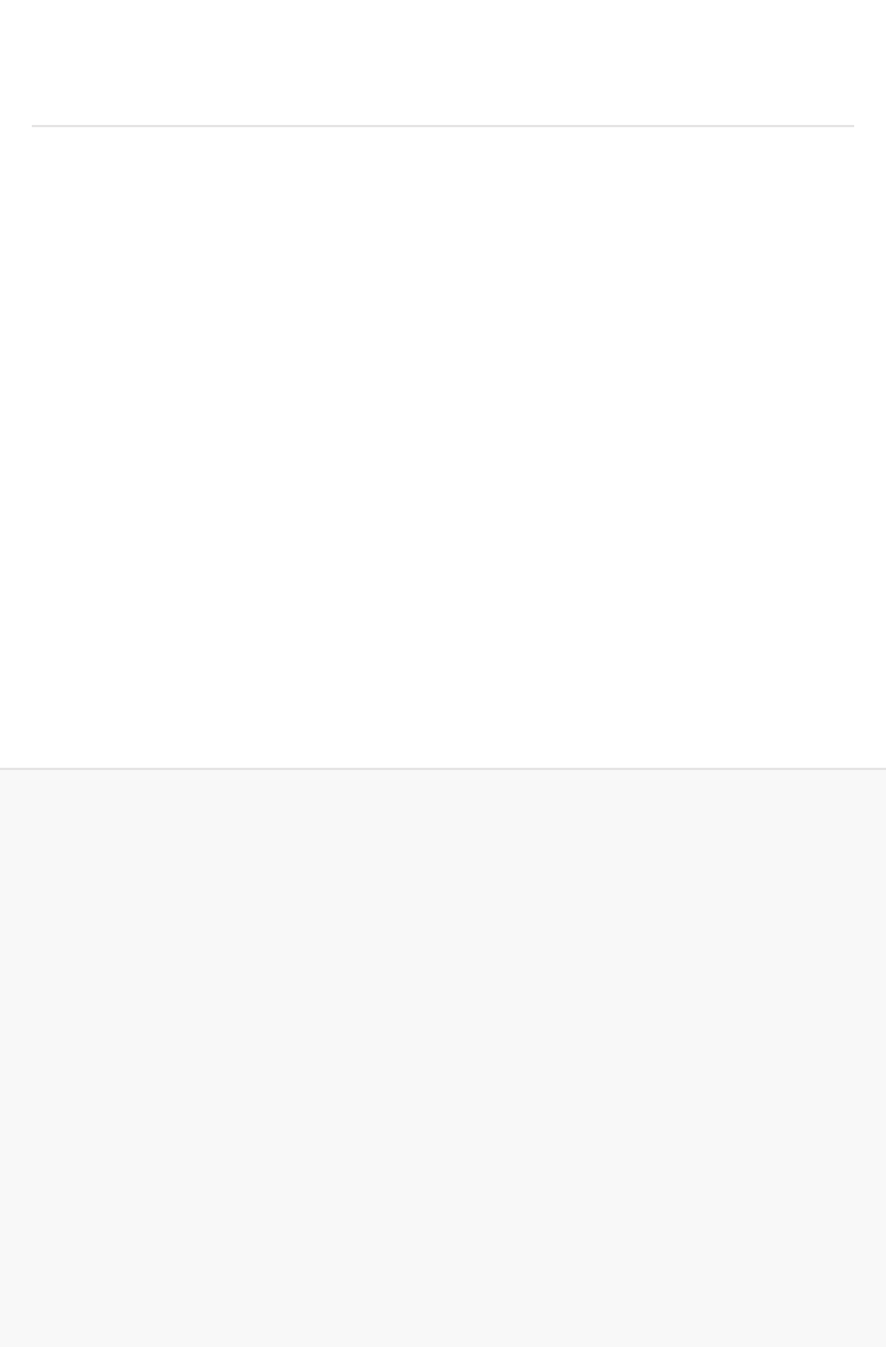Answer the following query concisely with a single word or phrase:
How many links are there in the top navigation bar?

2